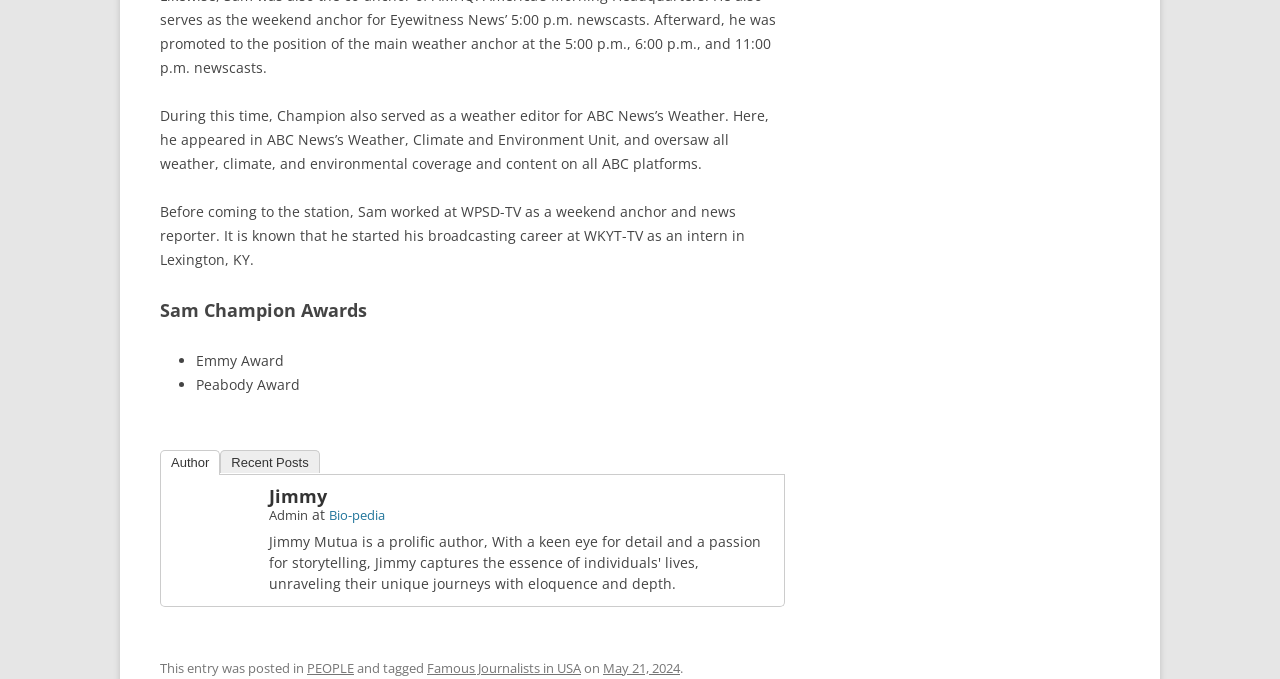Please find the bounding box coordinates (top-left x, top-left y, bottom-right x, bottom-right y) in the screenshot for the UI element described as follows: Author

[0.125, 0.662, 0.172, 0.699]